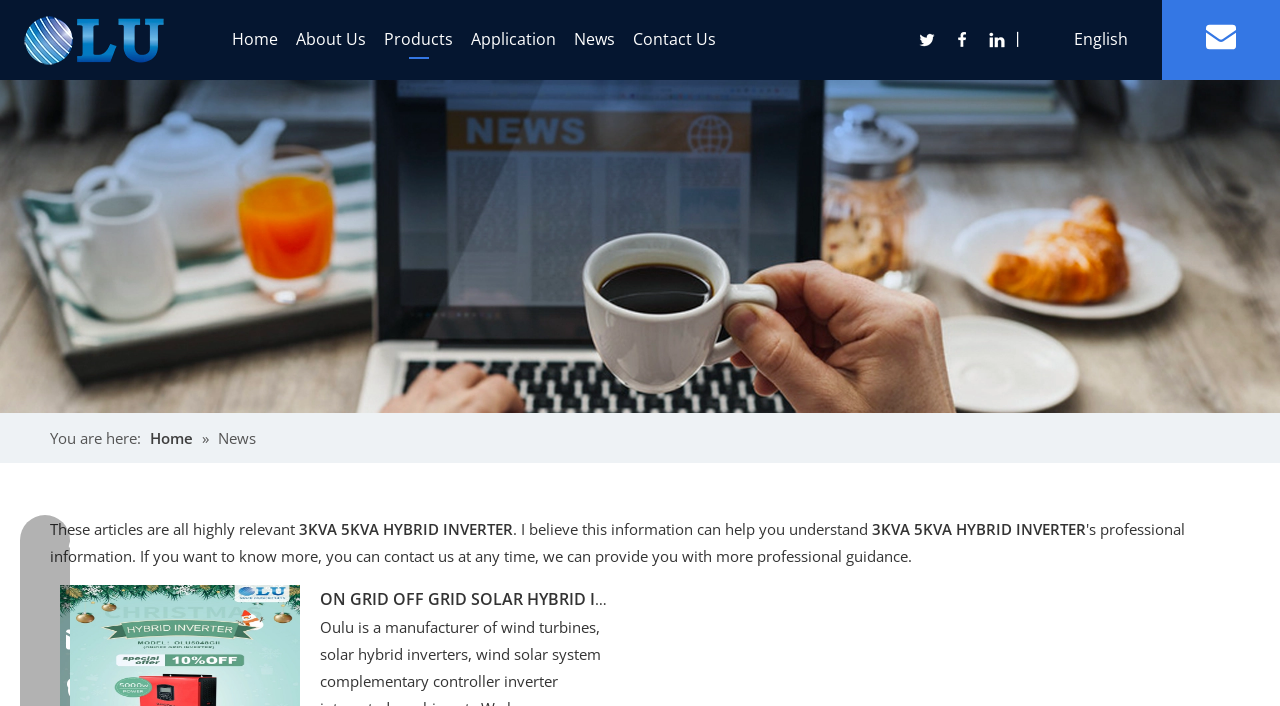Answer the following inquiry with a single word or phrase:
What is the title of the current page?

News